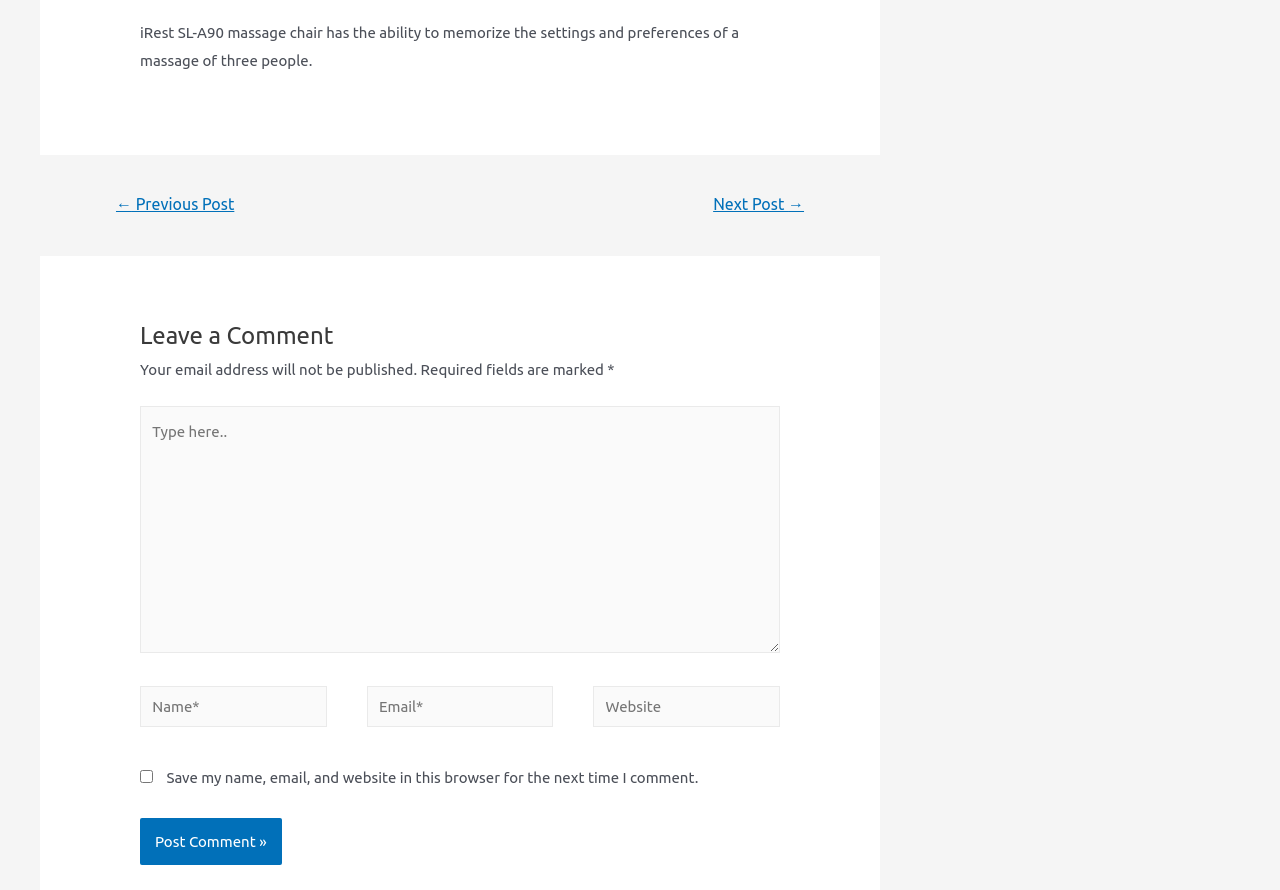Provide your answer to the question using just one word or phrase: What is the function of the checkbox?

Save comment info